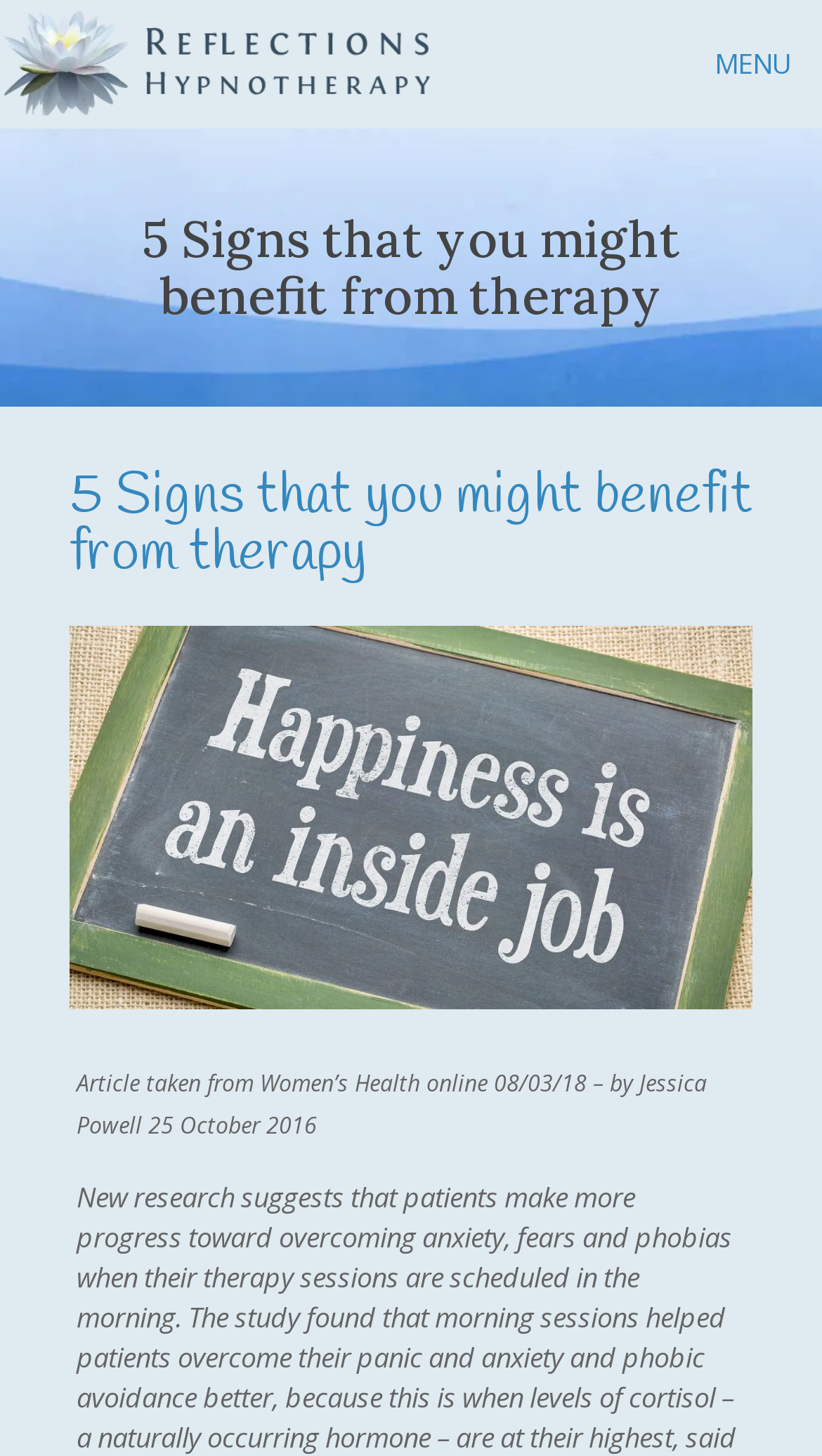Please provide a detailed answer to the question below by examining the image:
What is the name of the website?

The name of the website can be found in the root element, which is focused and has the text '5 Signs that you might benefit from therapy - Reflections Hypnotherapy'. The website's name is 'Reflections Hypnotherapy'.